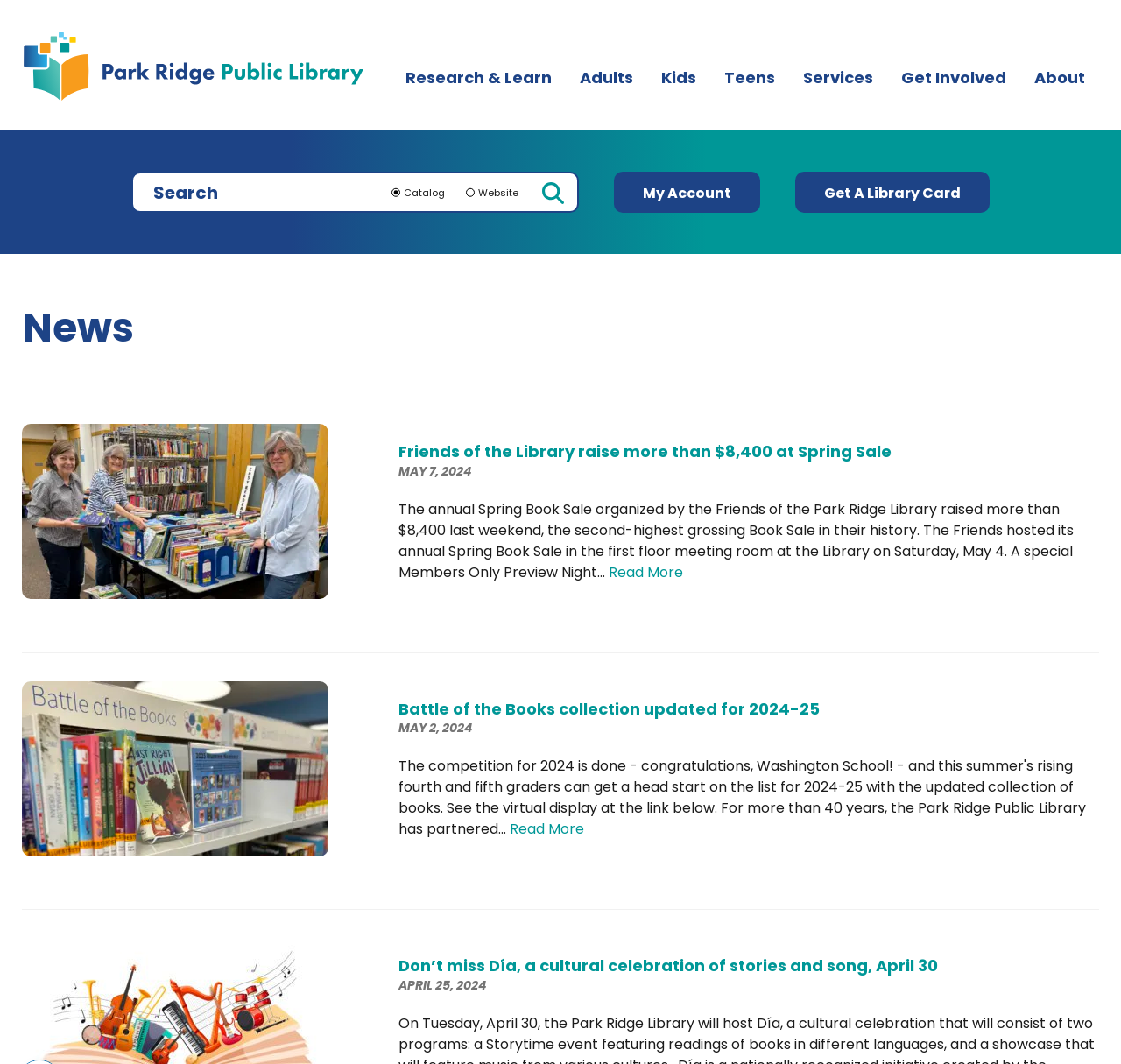From the screenshot, find the bounding box of the UI element matching this description: "Adults". Supply the bounding box coordinates in the form [left, top, right, bottom], each a float between 0 and 1.

[0.505, 0.035, 0.577, 0.112]